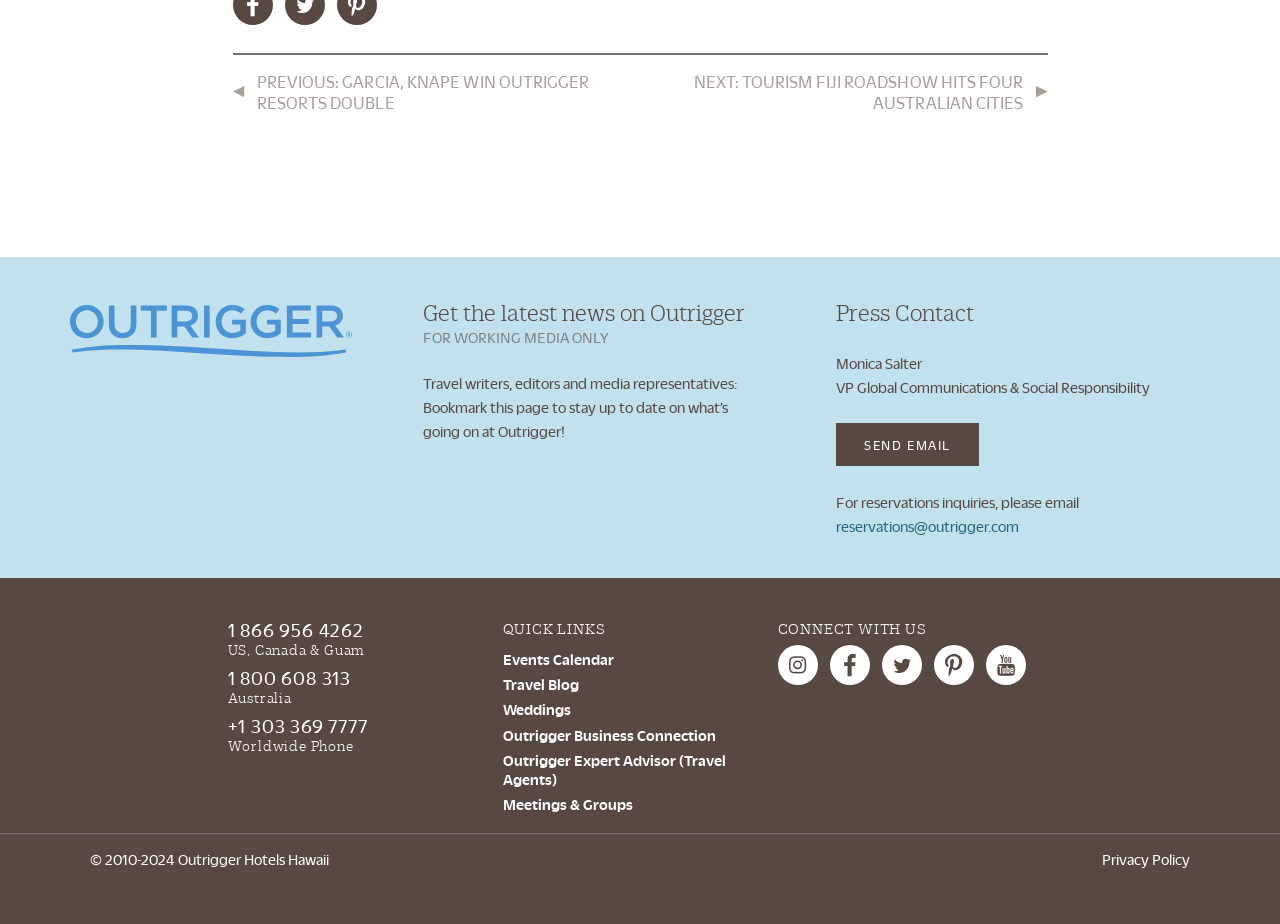Given the element description, predict the bounding box coordinates in the format (top-left x, top-left y, bottom-right x, bottom-right y), using floating point numbers between 0 and 1: Privacy Policy

[0.861, 0.92, 0.93, 0.939]